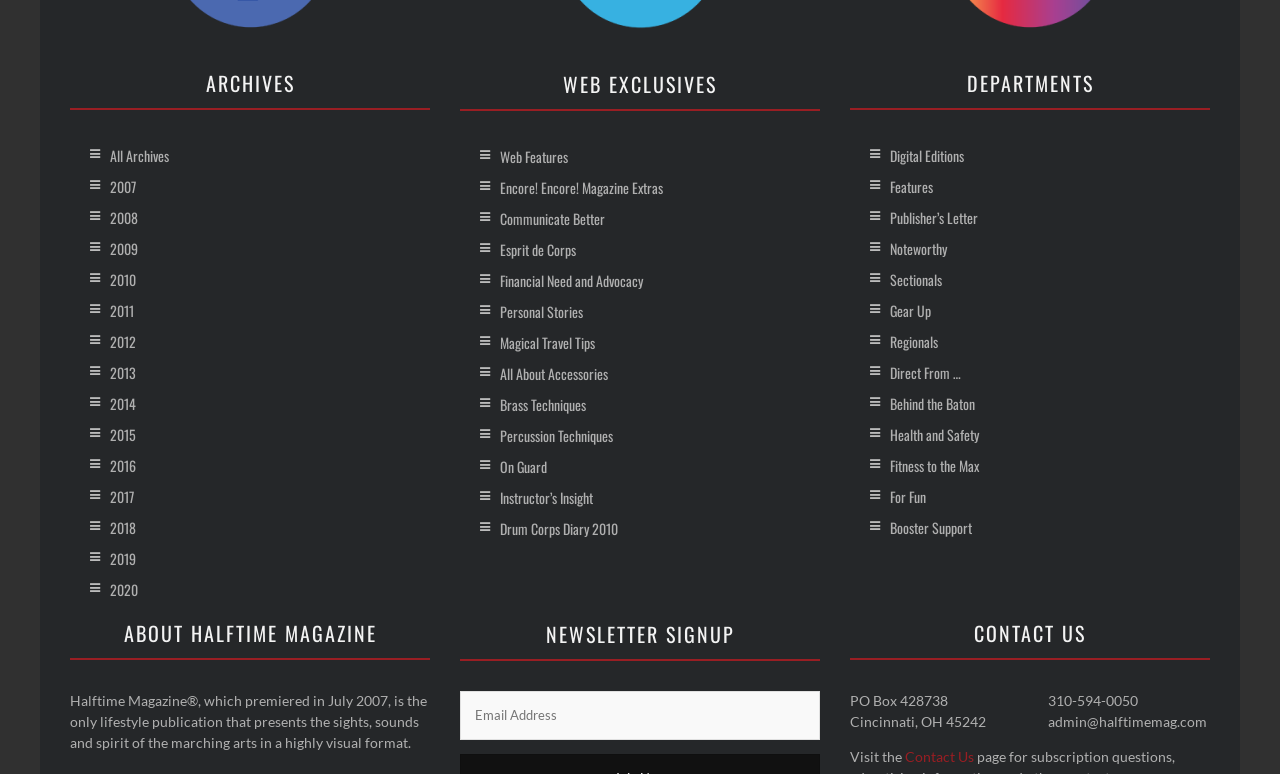Find the bounding box coordinates of the element's region that should be clicked in order to follow the given instruction: "Read about Halftime Magazine". The coordinates should consist of four float numbers between 0 and 1, i.e., [left, top, right, bottom].

[0.055, 0.893, 0.334, 0.97]